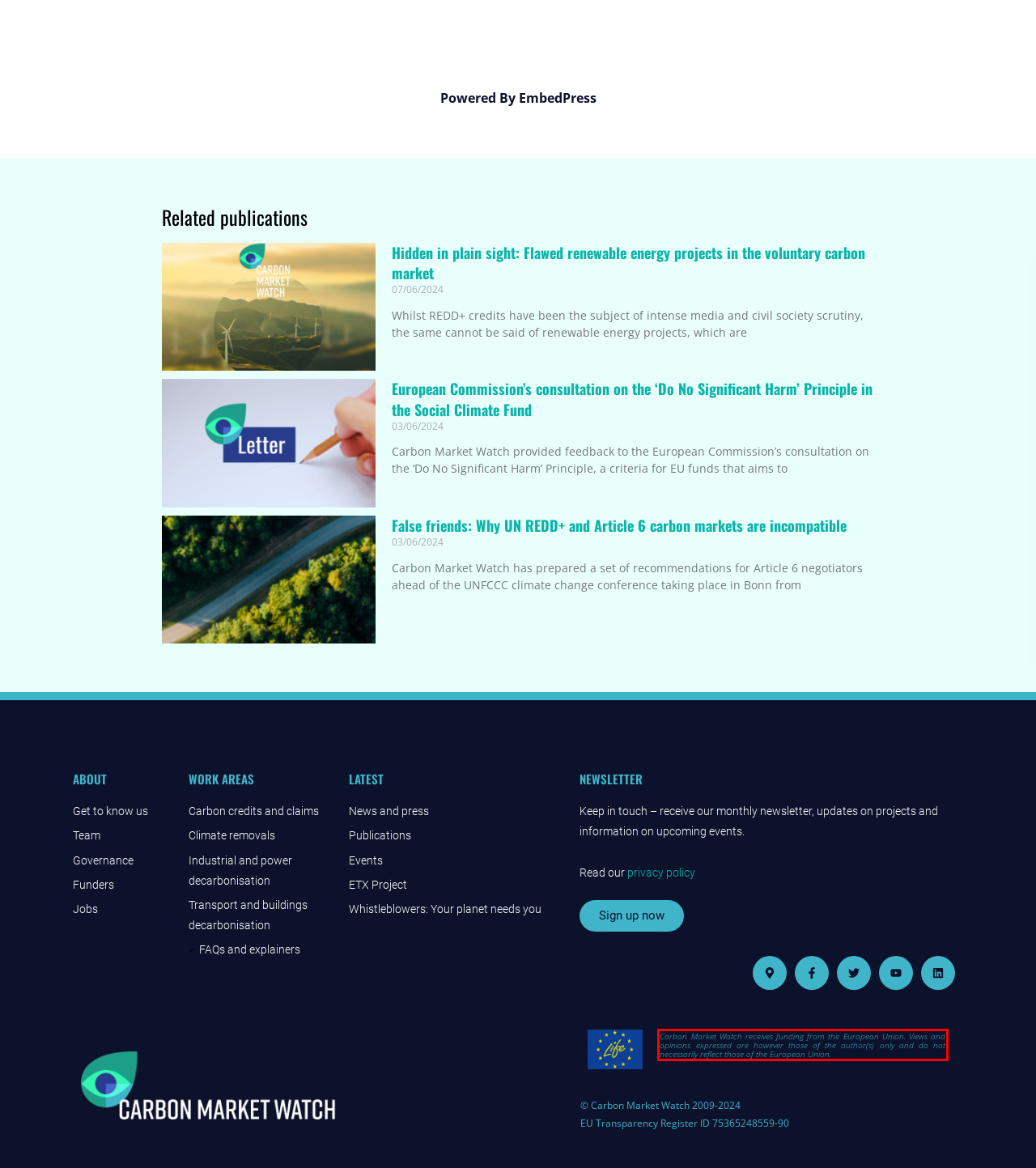Extract and provide the text found inside the red rectangle in the screenshot of the webpage.

Carbon Market Watch receives funding from the European Union. Views and opinions expressed are however those of the author(s) only and do not necessarily reflect those of the European Union.